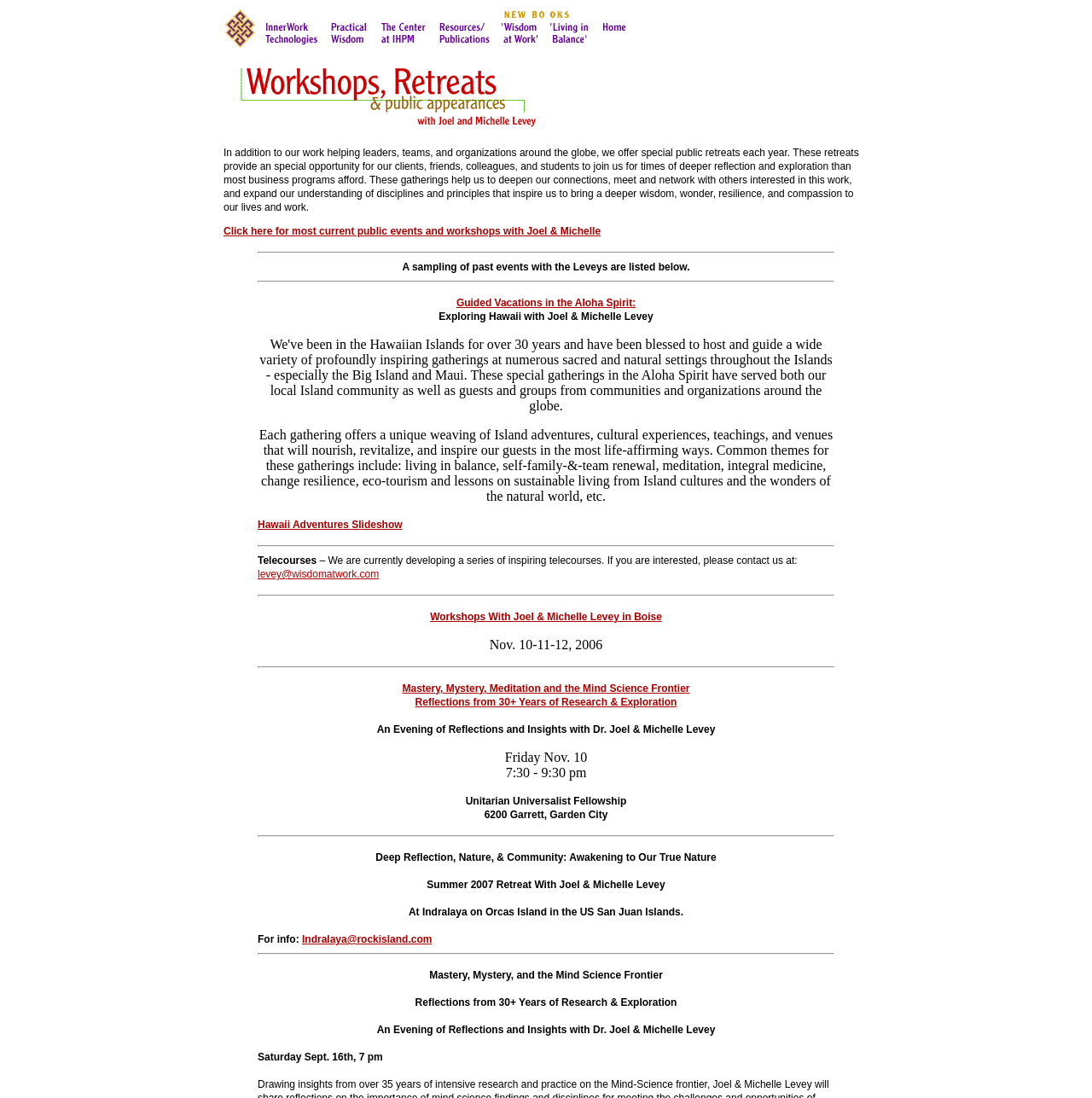Please provide a brief answer to the question using only one word or phrase: 
What is the main topic of this webpage?

Workshops and Retreats